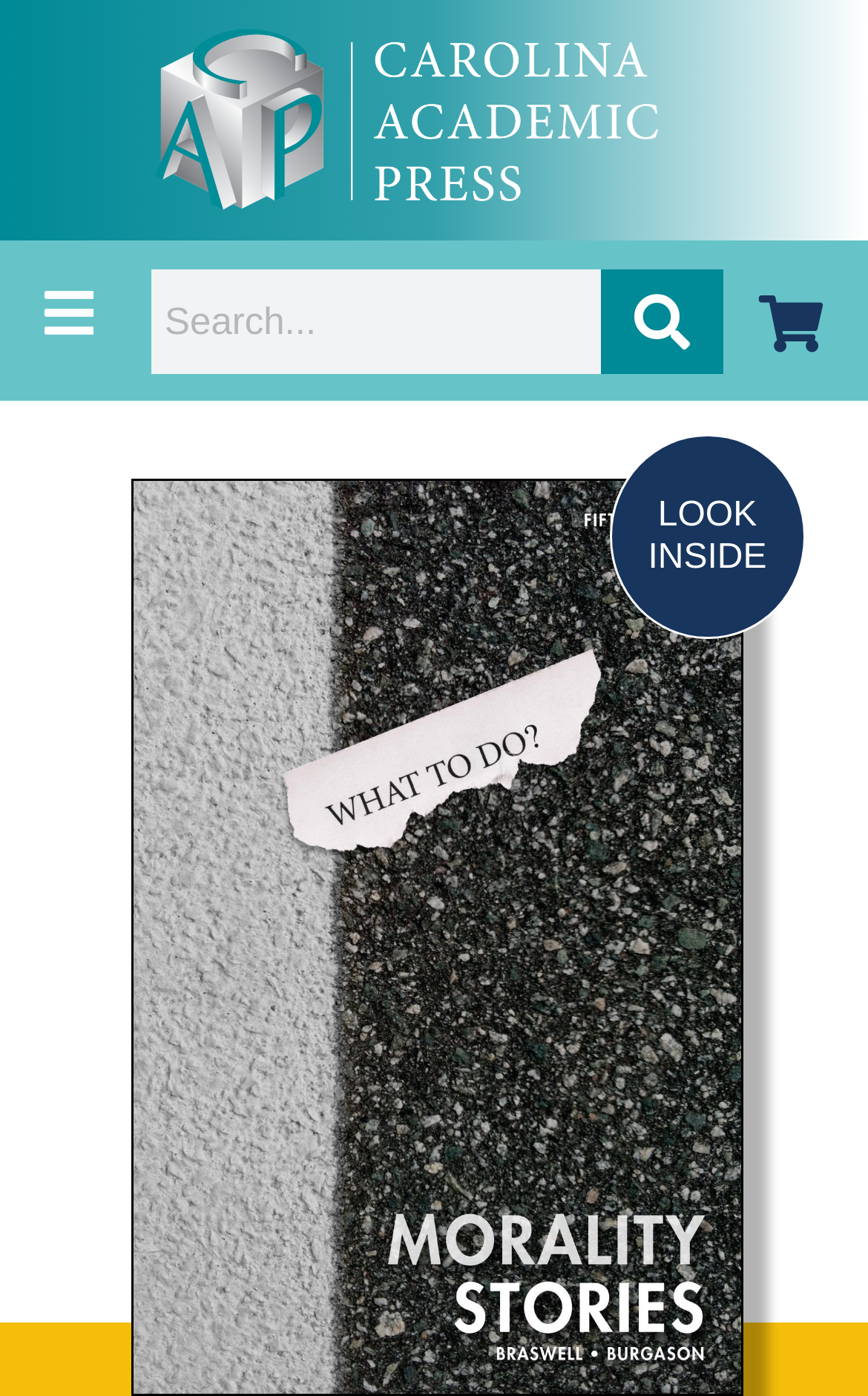What is the name of the book?
Look at the image and answer the question using a single word or phrase.

Morality Stories